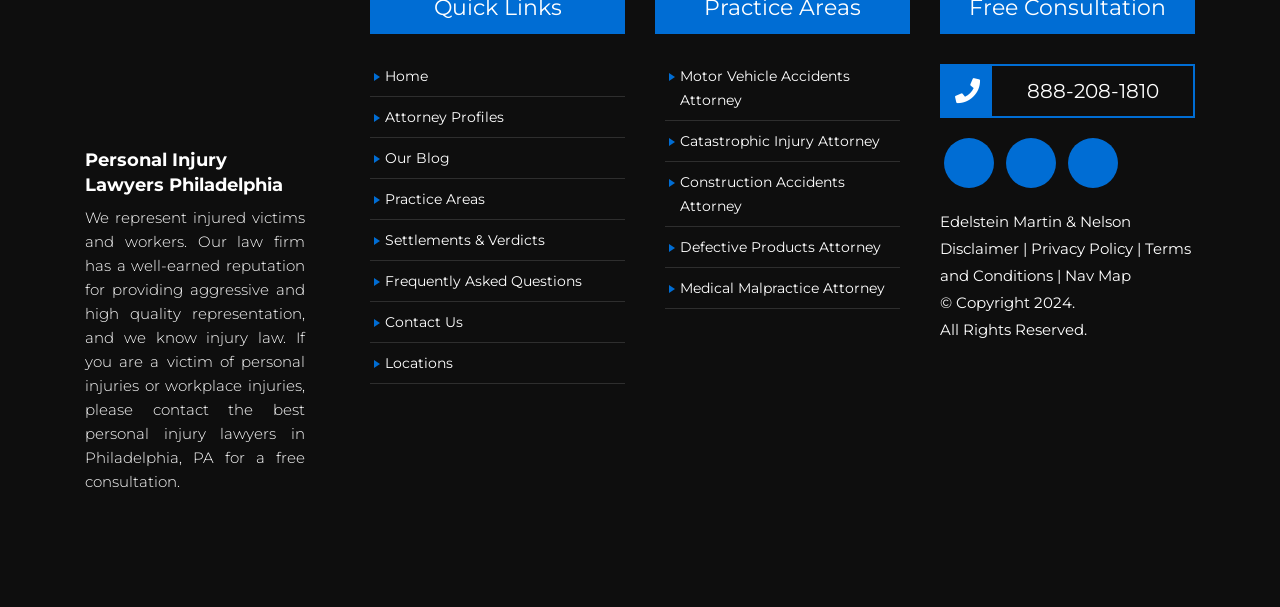Identify the bounding box coordinates of the element that should be clicked to fulfill this task: "Contact the personal injury lawyers". The coordinates should be provided as four float numbers between 0 and 1, i.e., [left, top, right, bottom].

[0.301, 0.516, 0.362, 0.545]